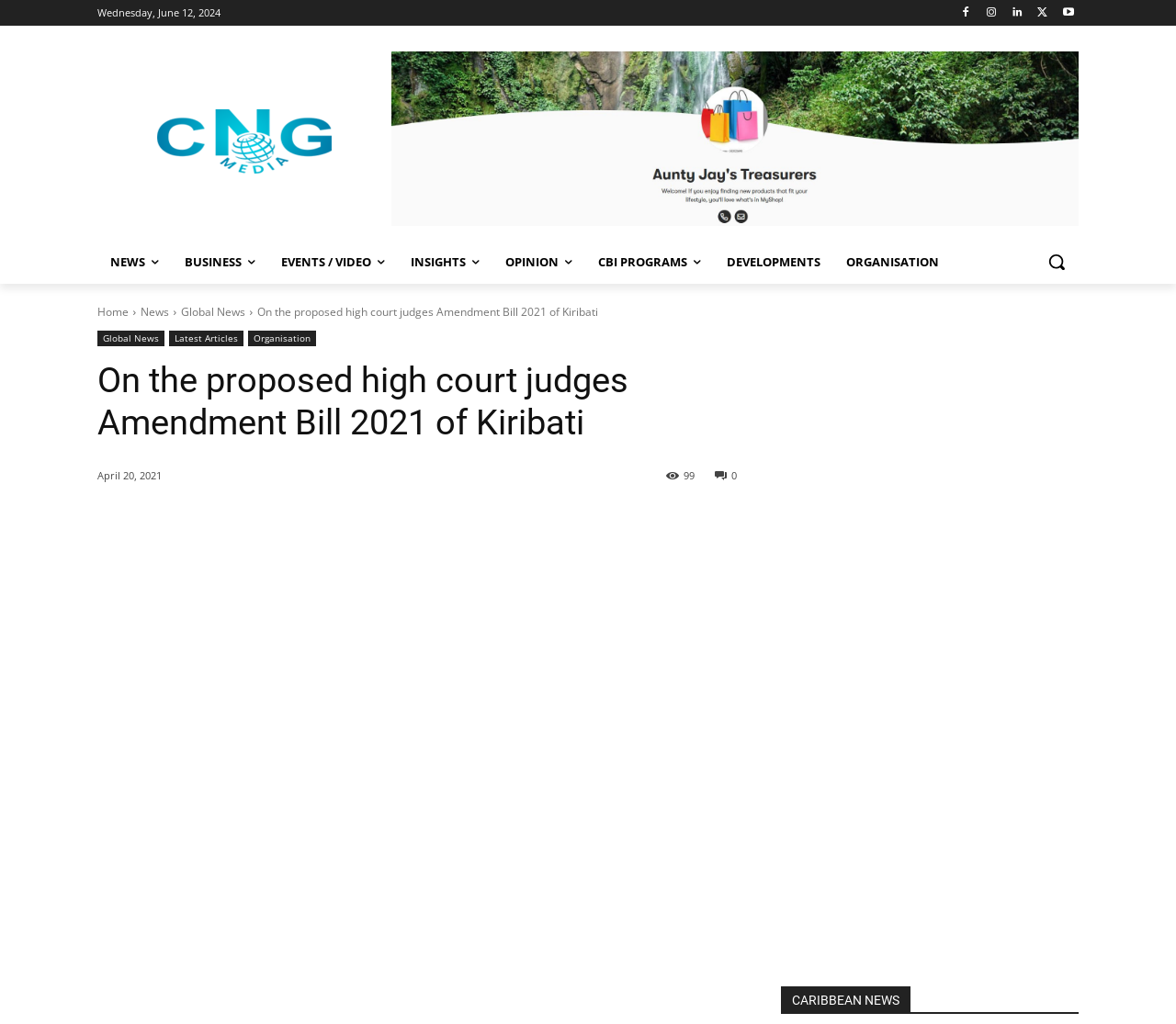Locate the bounding box coordinates of the area that needs to be clicked to fulfill the following instruction: "Search for something". The coordinates should be in the format of four float numbers between 0 and 1, namely [left, top, right, bottom].

[0.88, 0.234, 0.917, 0.277]